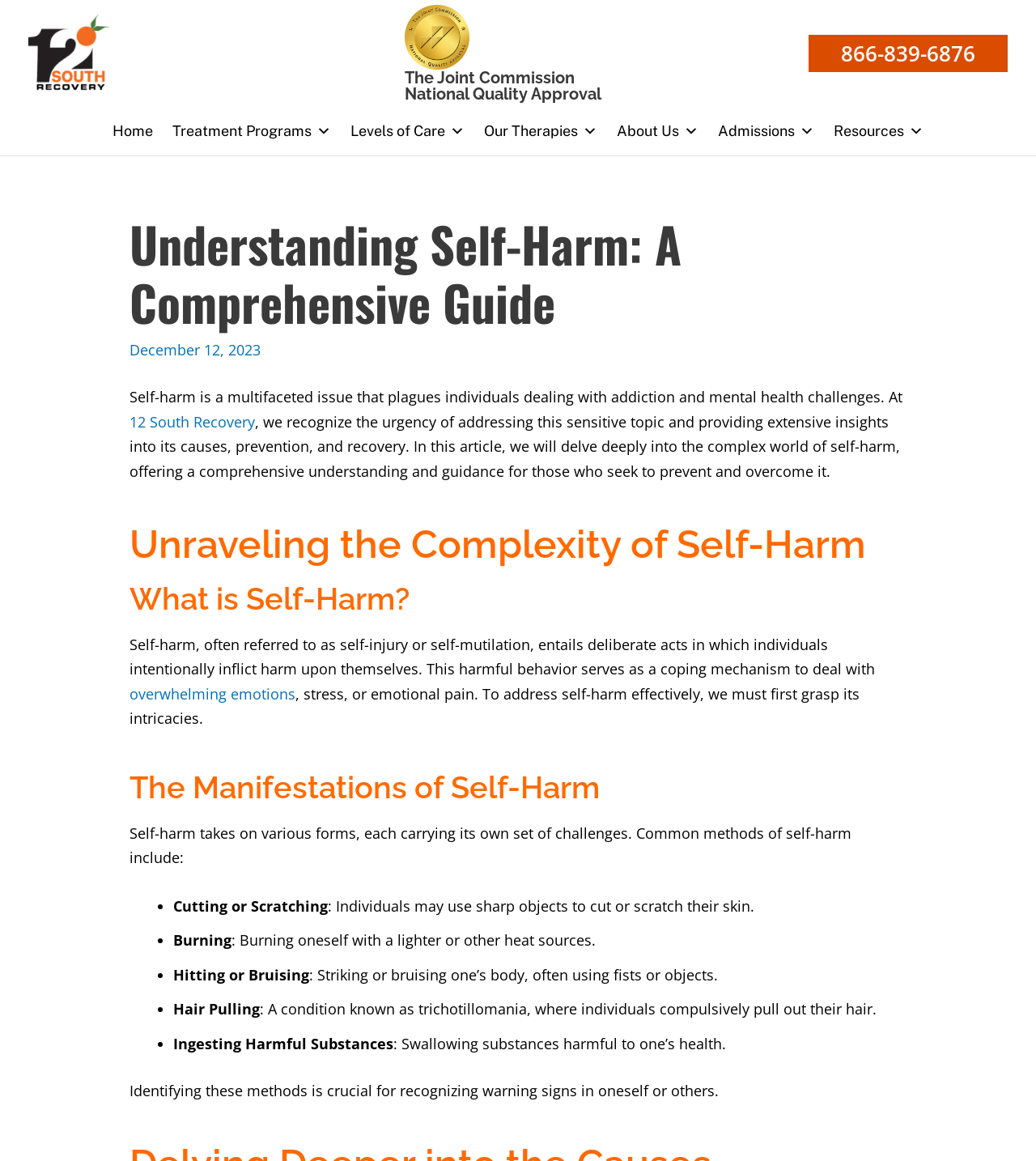Identify the bounding box coordinates of the clickable region required to complete the instruction: "Navigate to Treatment Programs". The coordinates should be given as four float numbers within the range of 0 and 1, i.e., [left, top, right, bottom].

[0.157, 0.099, 0.329, 0.127]